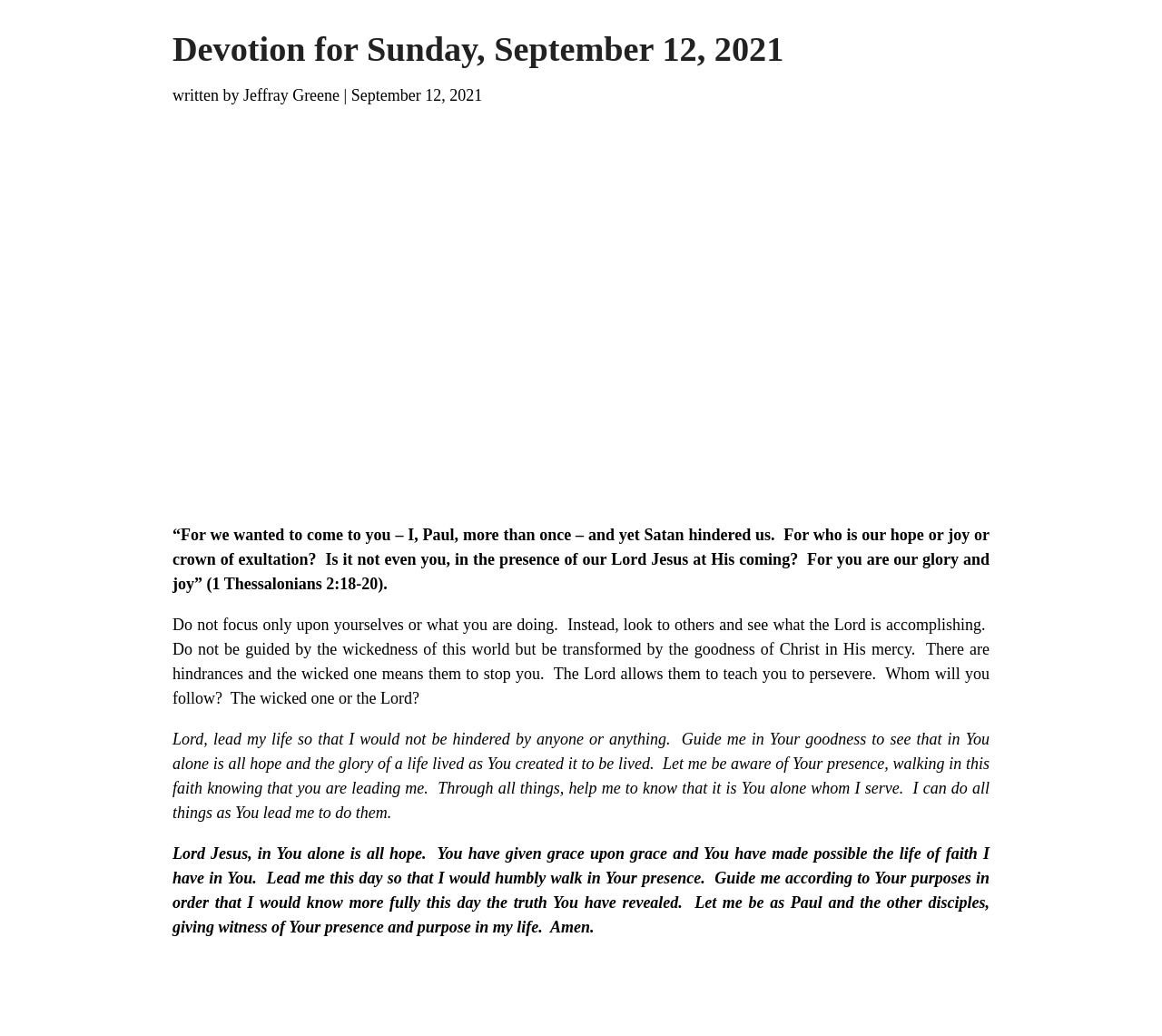Give a comprehensive overview of the webpage, including key elements.

The webpage is a devotion page for Sunday, September 12, 2021, provided by the Lutheran Coalition for Renewal (CORE). At the top, there is a heading that displays the title of the devotion. Below the heading, the author's name, Jeffray Greene, is mentioned. 

The main content of the devotion is divided into three sections. The first section is a Bible verse from 1 Thessalonians 2:18-20, which is located in the middle of the page. This verse is followed by a reflection or commentary on the verse, which takes up a significant portion of the page. The reflection encourages readers to look beyond themselves and focus on what the Lord is accomplishing in others.

The third section is a prayer, which is positioned at the bottom of the page. The prayer asks the Lord to guide the reader's life, to help them persevere, and to walk in faith. There are two separate prayers, with the second one located at the very bottom of the page. This prayer expresses gratitude to the Lord for His grace and guidance, and asks to be led according to His purposes.

There are no images on the page, and the layout is primarily focused on presenting the devotion's text content in a clear and readable manner.